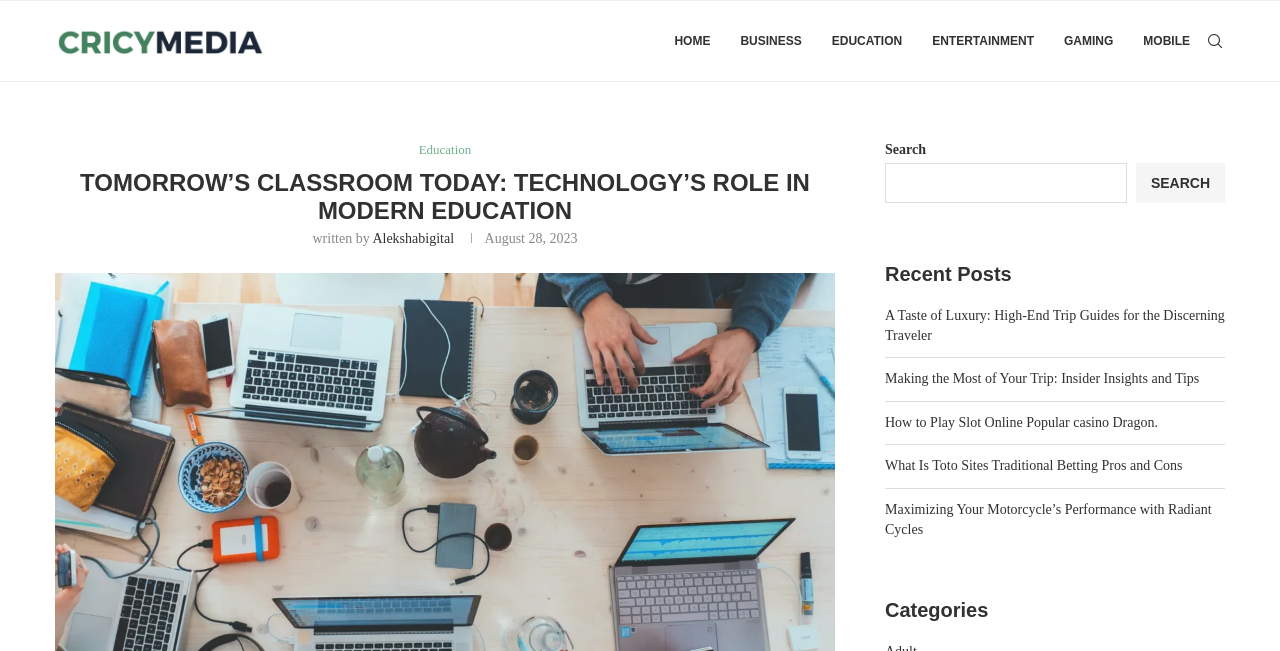Using the elements shown in the image, answer the question comprehensively: What is the date of the article?

The date of the article can be found below the author's name, where it says 'August 28, 2023'. This indicates that the article was published on this date.